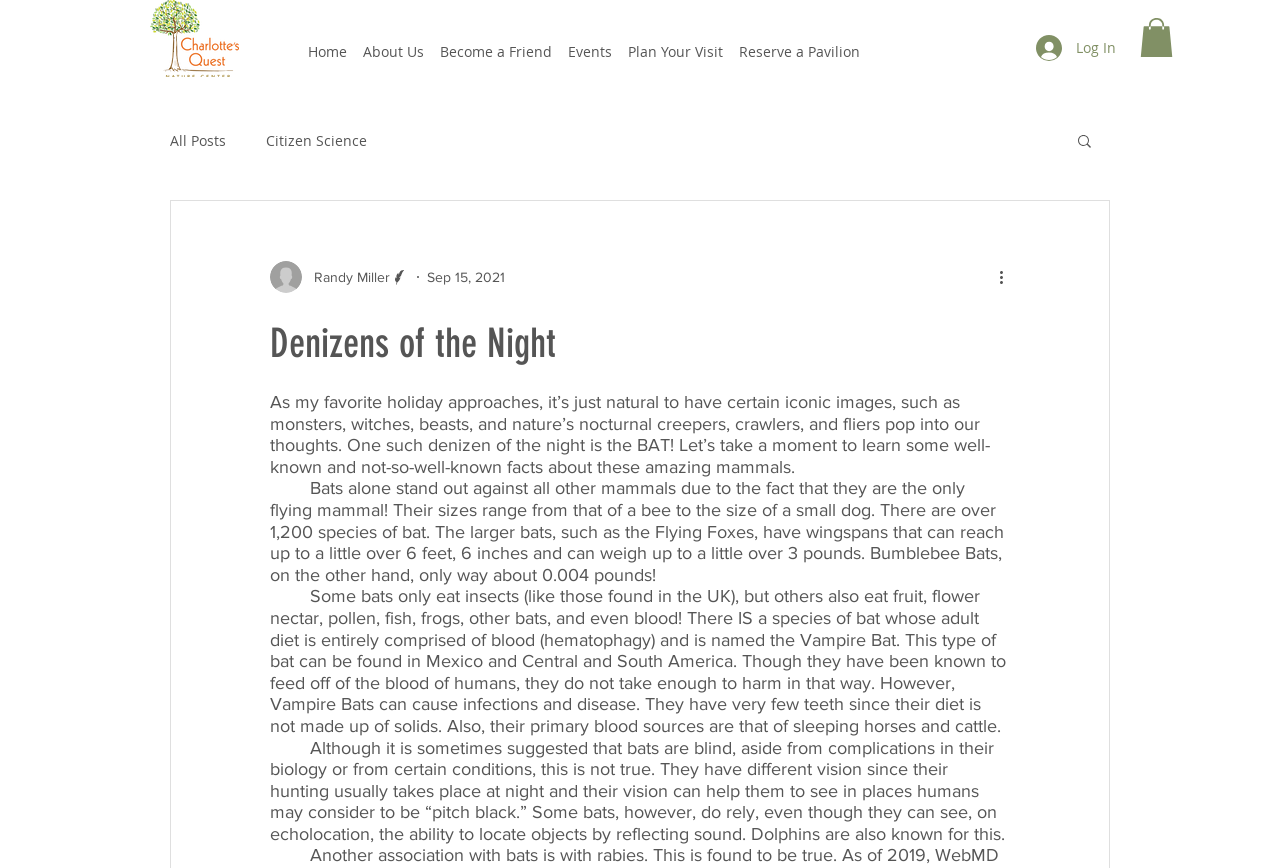Please mark the clickable region by giving the bounding box coordinates needed to complete this instruction: "Visit the 'Home' page".

[0.234, 0.021, 0.277, 0.078]